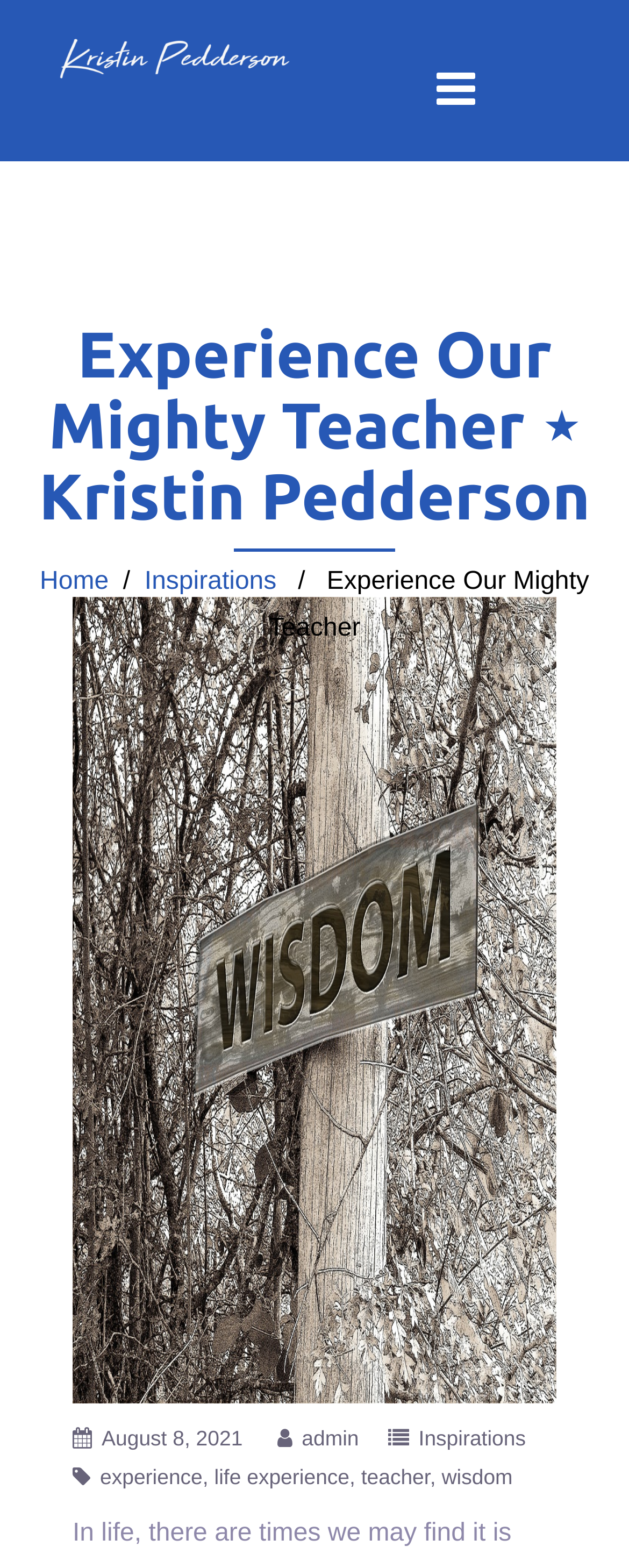Provide the bounding box coordinates of the HTML element this sentence describes: "Inspirations".

[0.665, 0.91, 0.836, 0.925]